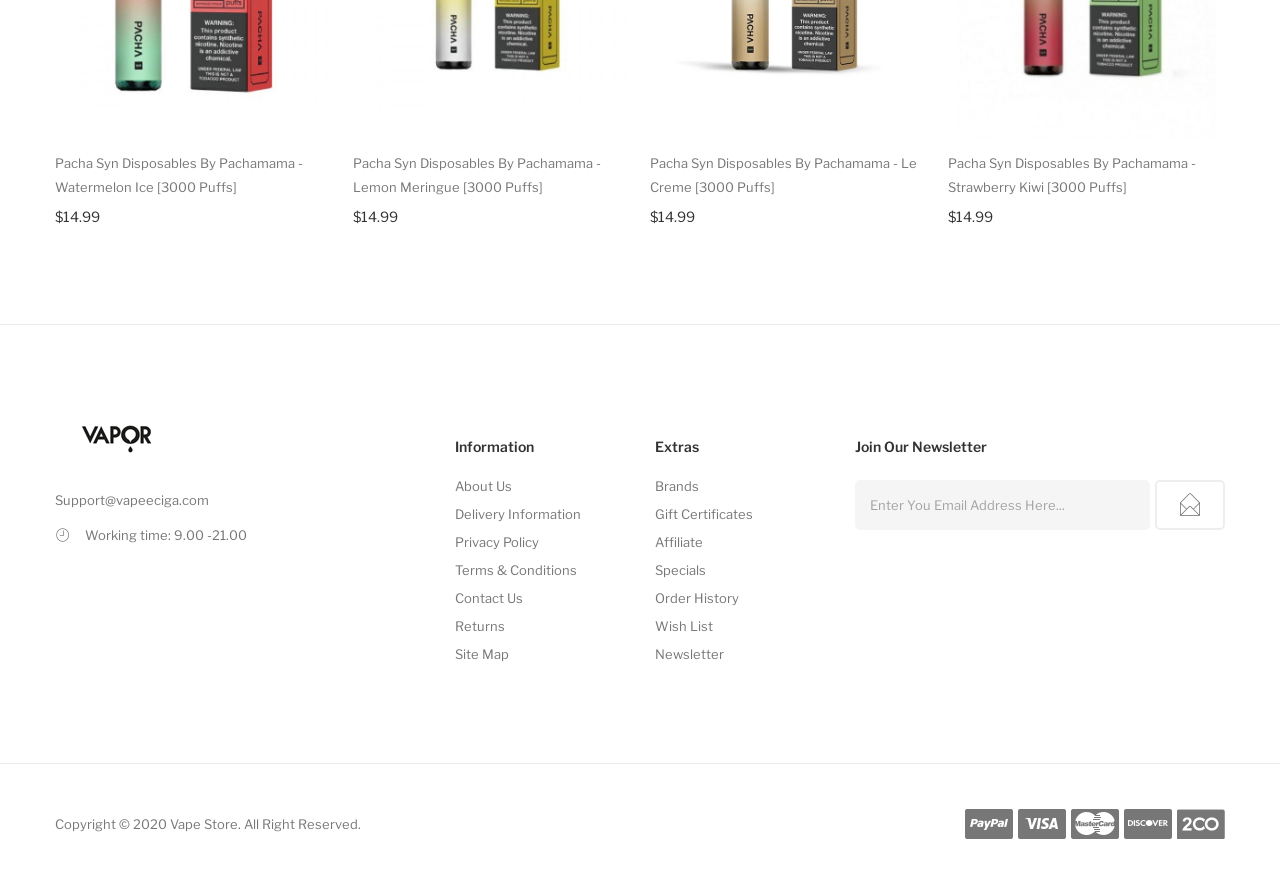Please provide a detailed answer to the question below by examining the image:
What is the contact email address?

The contact email address can be found in the footer section of the webpage, which is Support@vapeeciga.com.